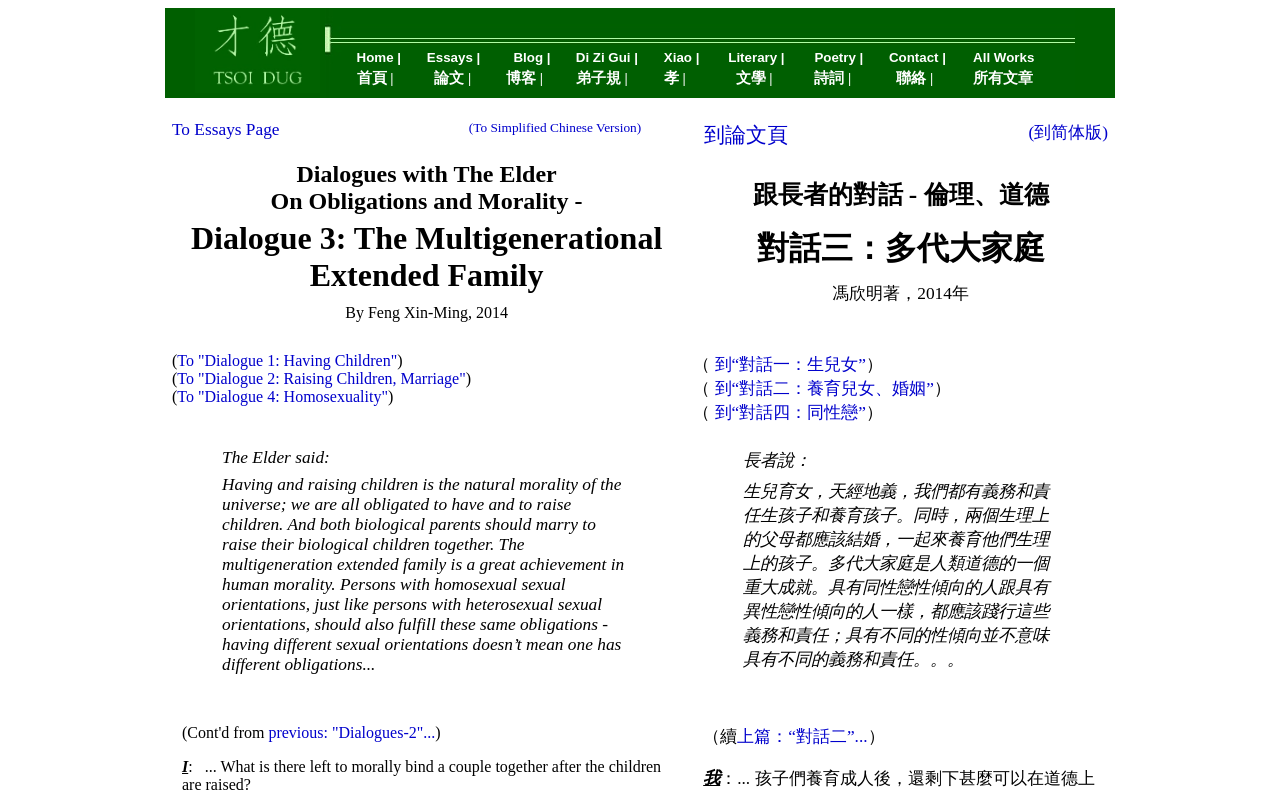Based on the image, provide a detailed and complete answer to the question: 
What is the last menu item?

The last menu item is 'All Works' because it is the last item in the top navigation bar, which is a common layout for websites.